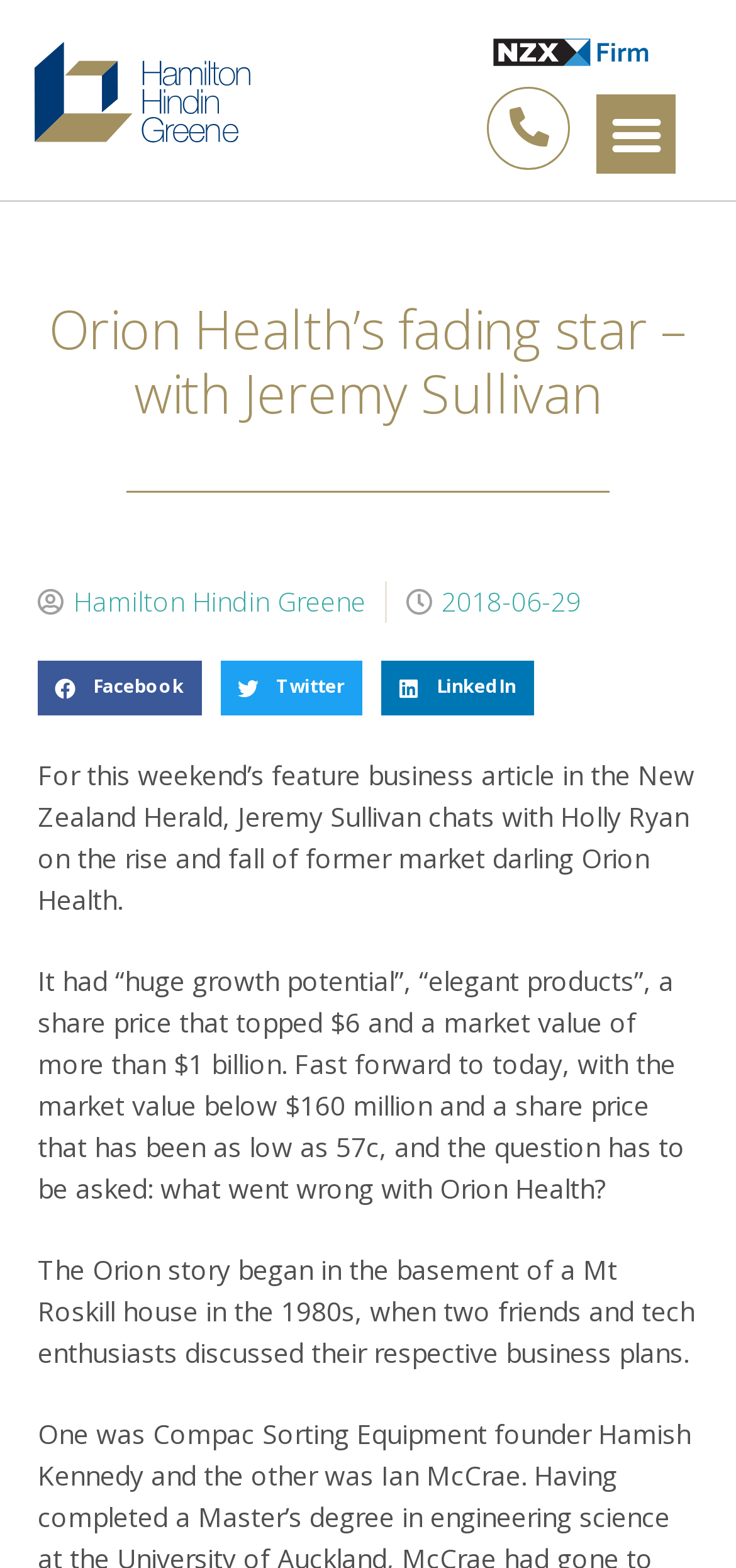How can users share the article?
Please answer the question with as much detail and depth as you can.

There are three buttons at the top of the article, labeled 'Share on facebook', 'Share on twitter', and 'Share on linkedin', which allow users to share the article on these social media platforms.